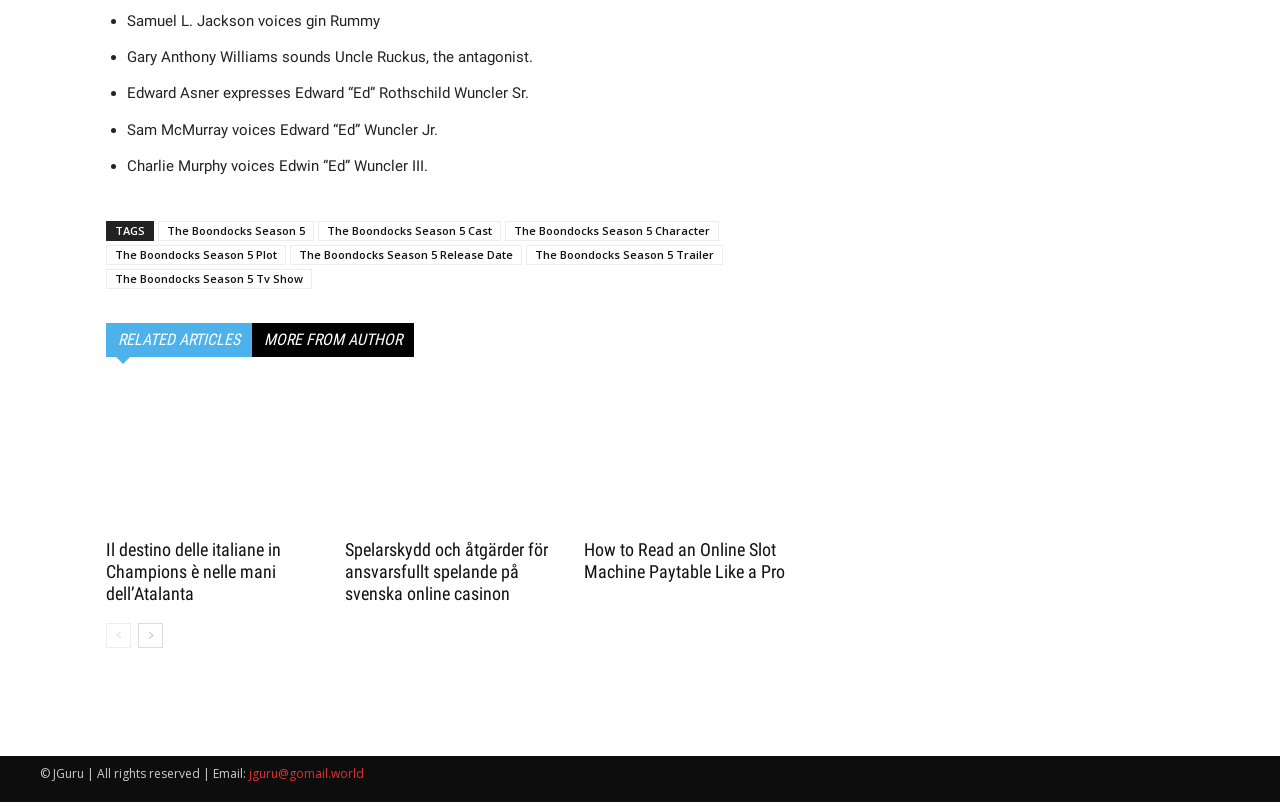How many seasons of The Boondocks are mentioned?
Please provide a single word or phrase in response based on the screenshot.

One